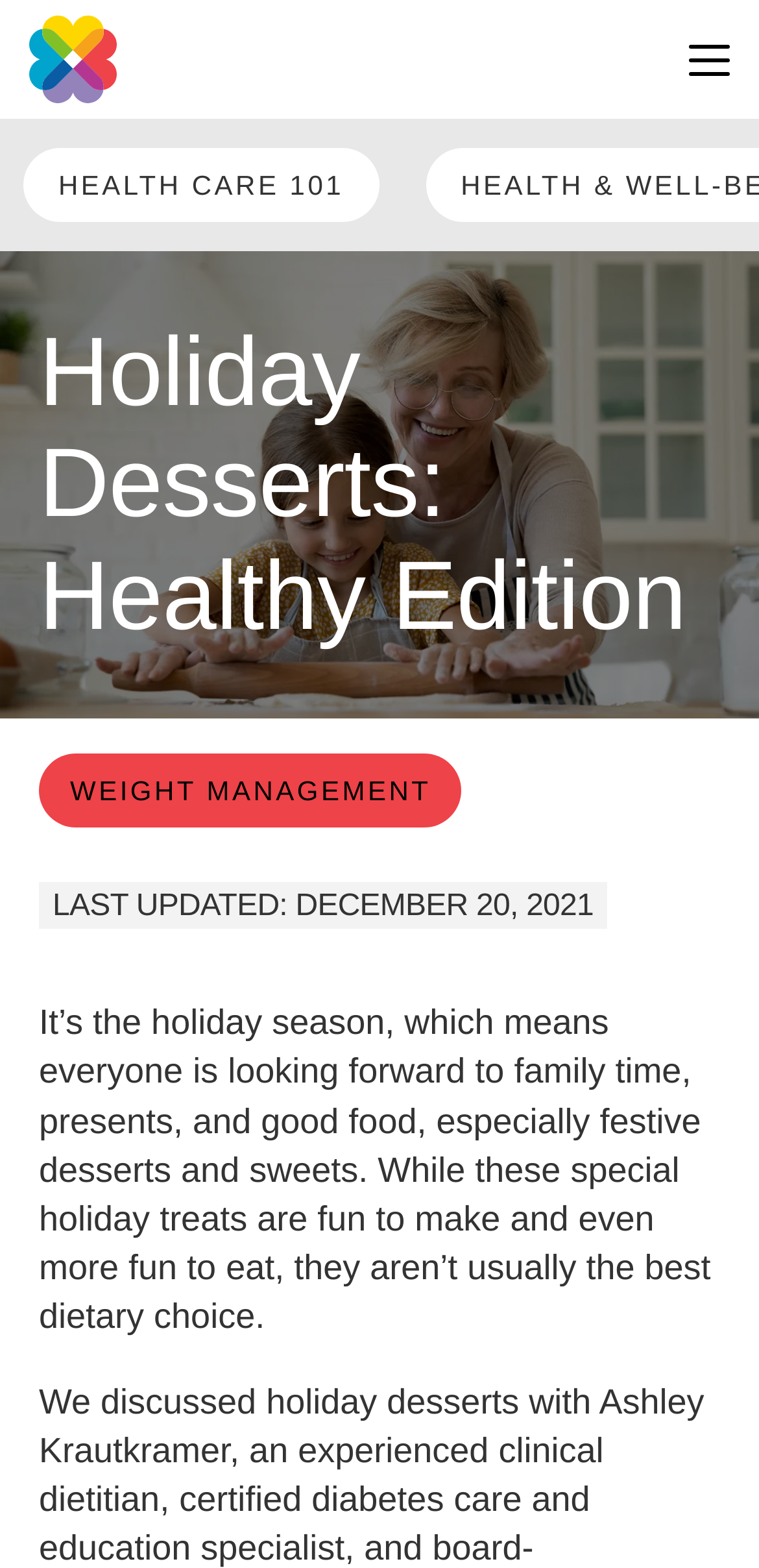Find the bounding box coordinates for the UI element that matches this description: "Weight Management".

[0.051, 0.48, 0.609, 0.528]